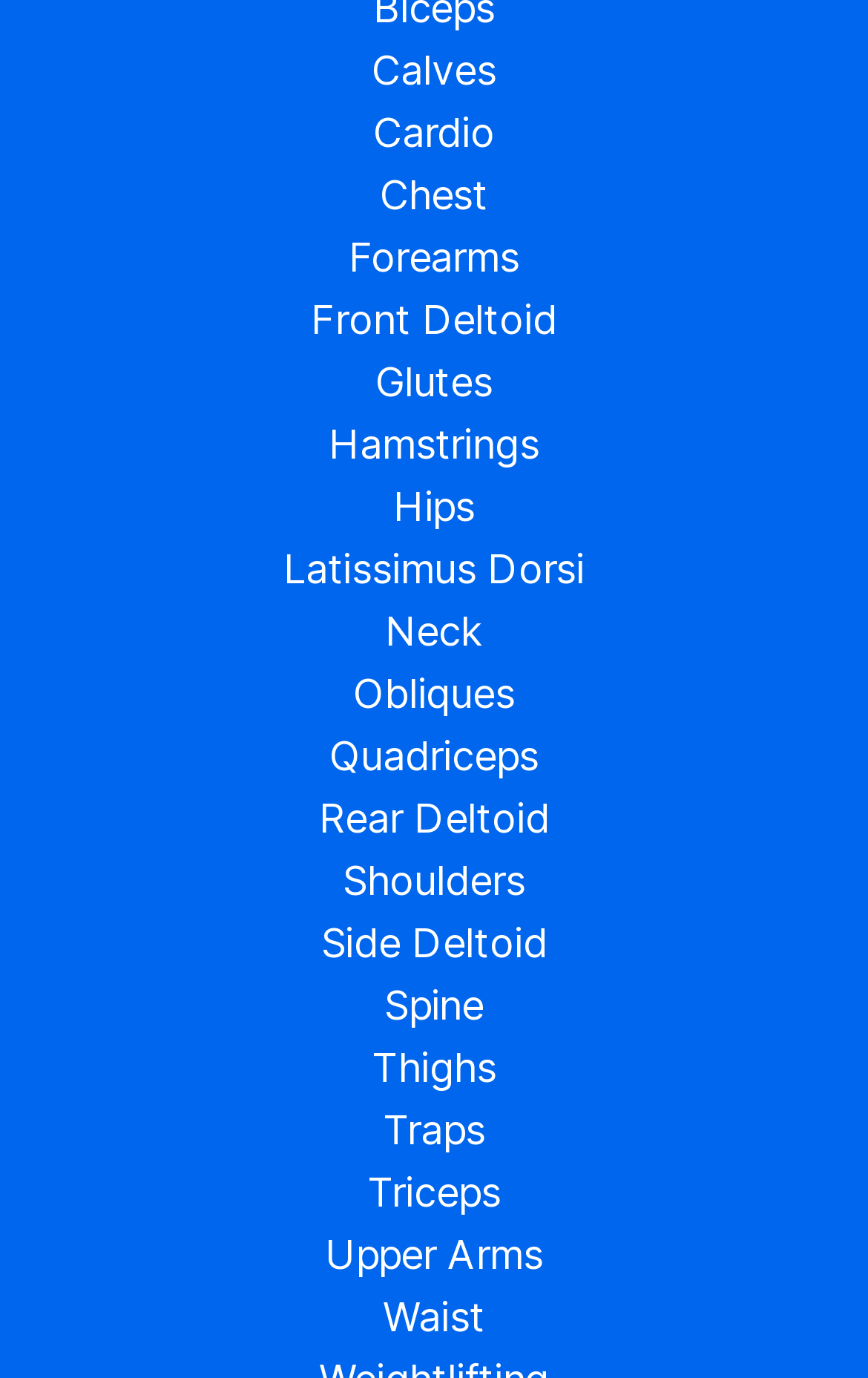Respond with a single word or phrase to the following question:
Is 'Neck' above or below 'Shoulders'?

Above